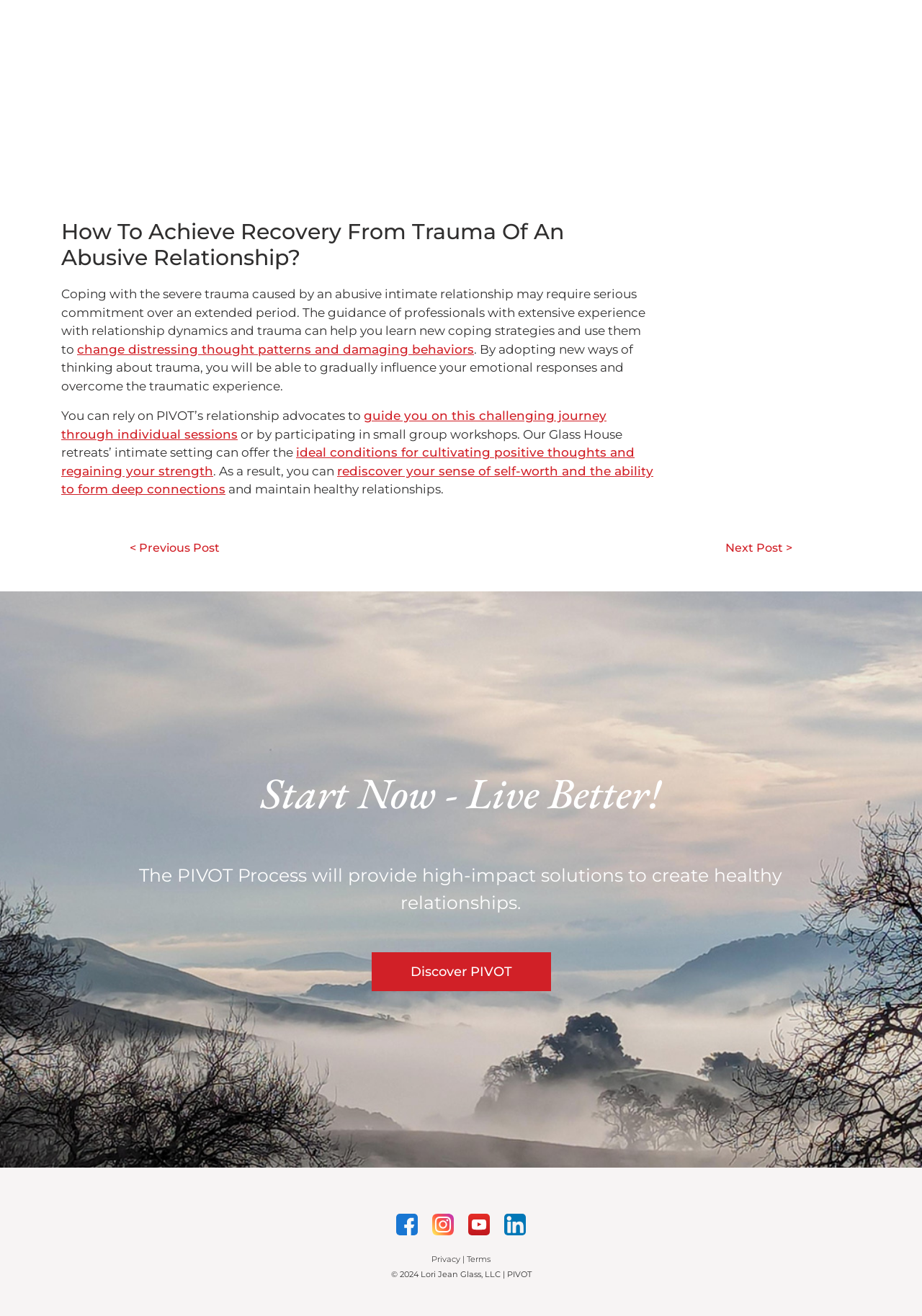Specify the bounding box coordinates of the area that needs to be clicked to achieve the following instruction: "Learn about changing distressing thought patterns and damaging behaviors".

[0.084, 0.26, 0.514, 0.271]